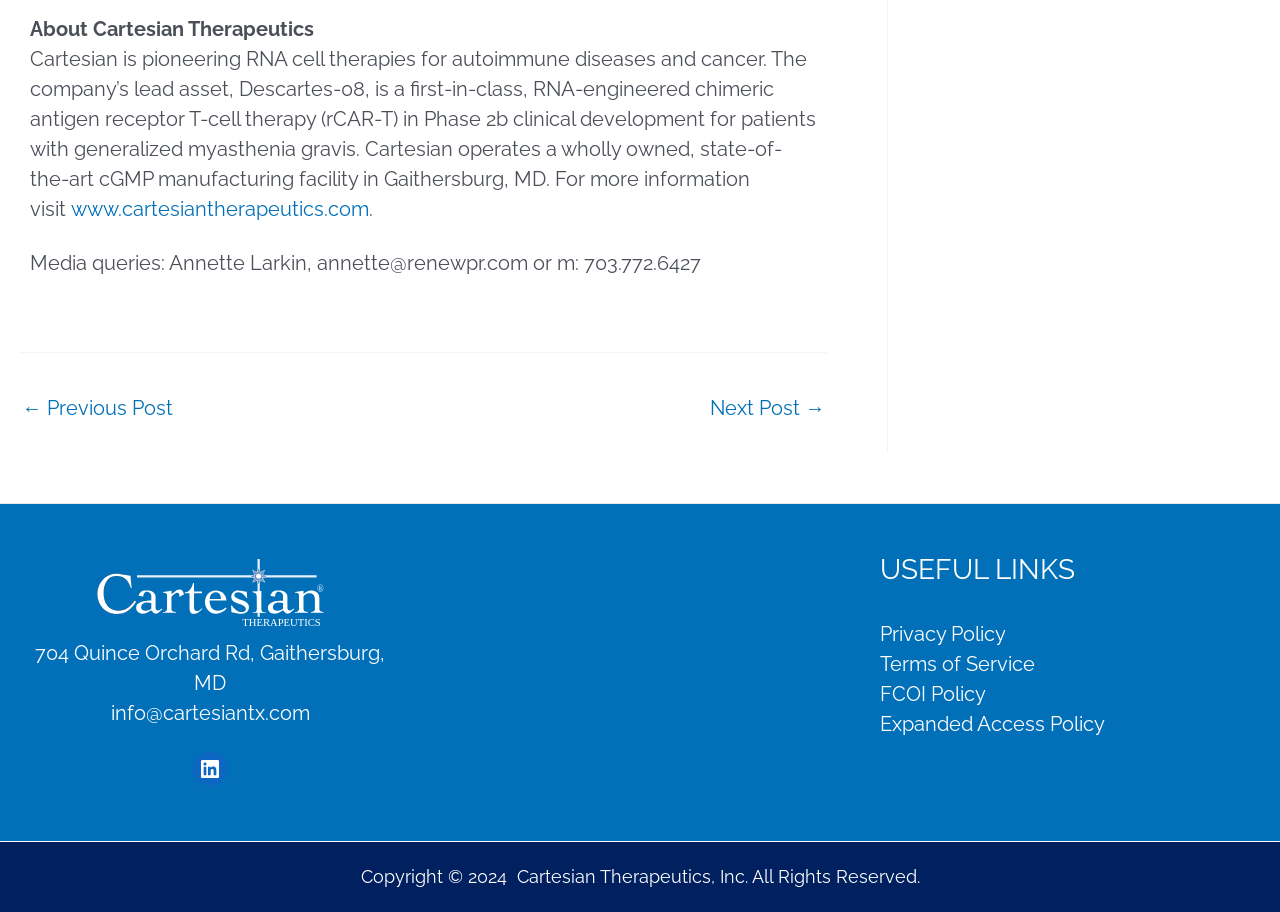Locate the bounding box coordinates of the UI element described by: "Privacy Policy". Provide the coordinates as four float numbers between 0 and 1, formatted as [left, top, right, bottom].

[0.688, 0.682, 0.786, 0.708]